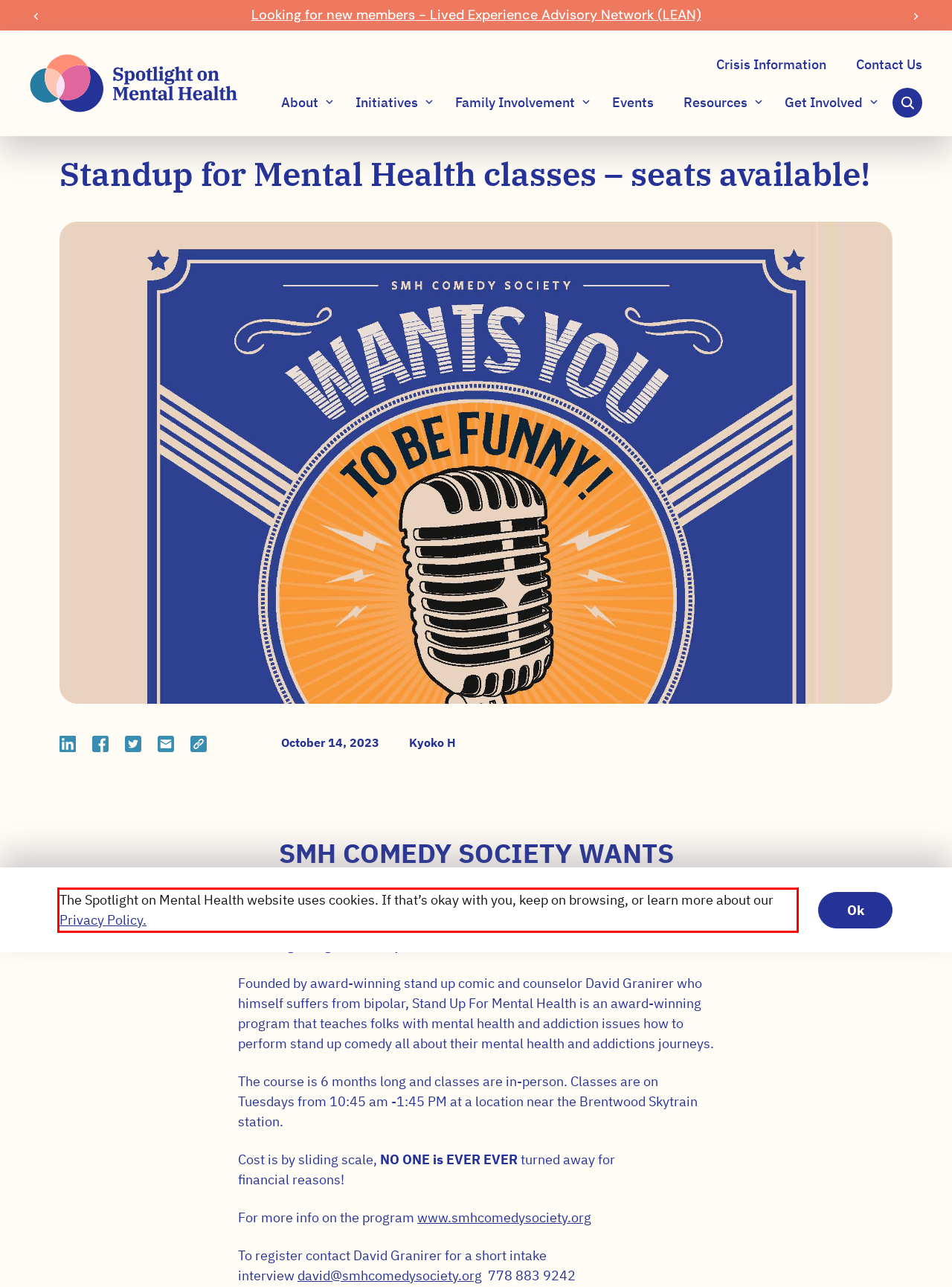Please examine the webpage screenshot and extract the text within the red bounding box using OCR.

The Spotlight on Mental Health website uses cookies. If that’s okay with you, keep on browsing, or learn more about our Privacy Policy.